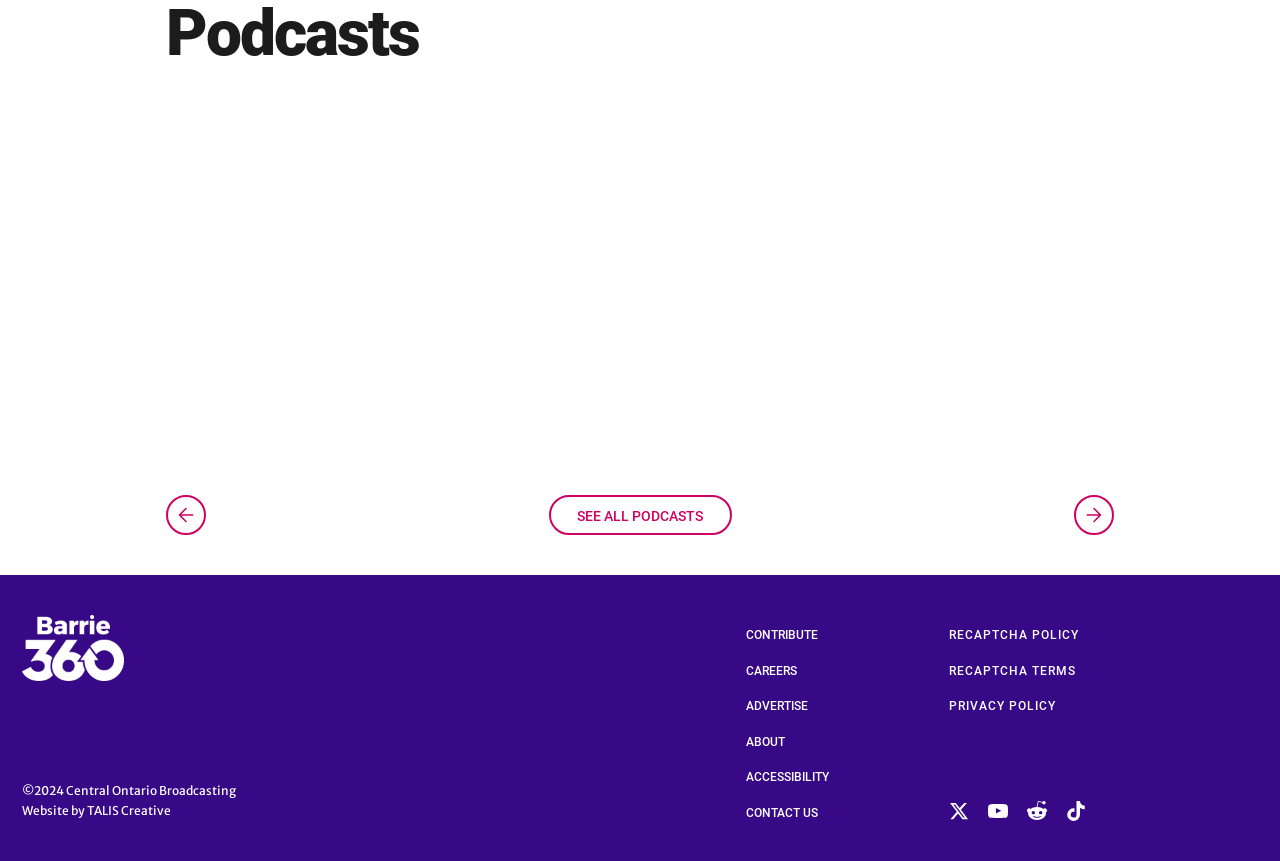Using the webpage screenshot, locate the HTML element that fits the following description and provide its bounding box: "TALIS Creative".

[0.068, 0.933, 0.134, 0.951]